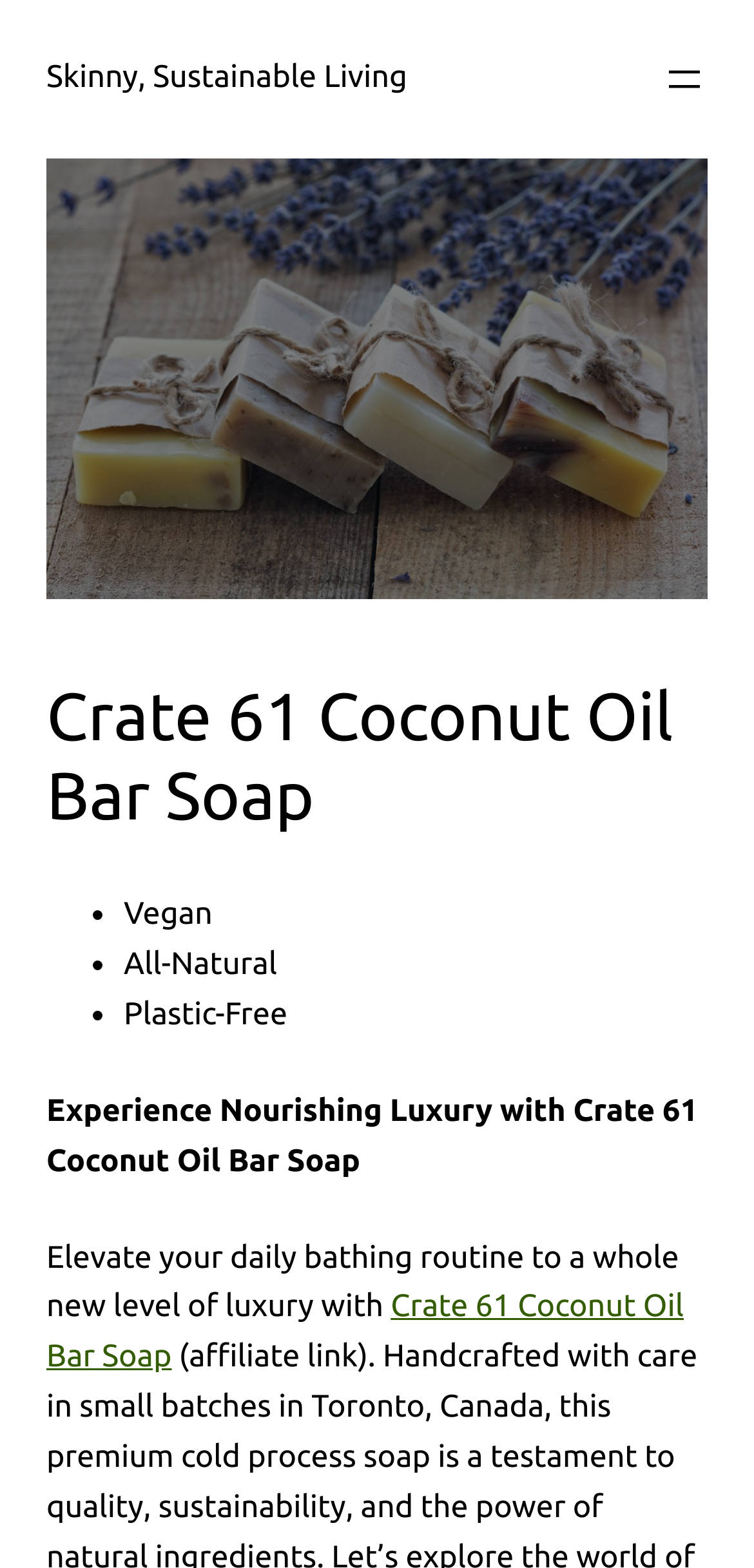Identify the bounding box coordinates for the UI element described as follows: "aria-label="Open menu"". Ensure the coordinates are four float numbers between 0 and 1, formatted as [left, top, right, bottom].

[0.877, 0.035, 0.938, 0.065]